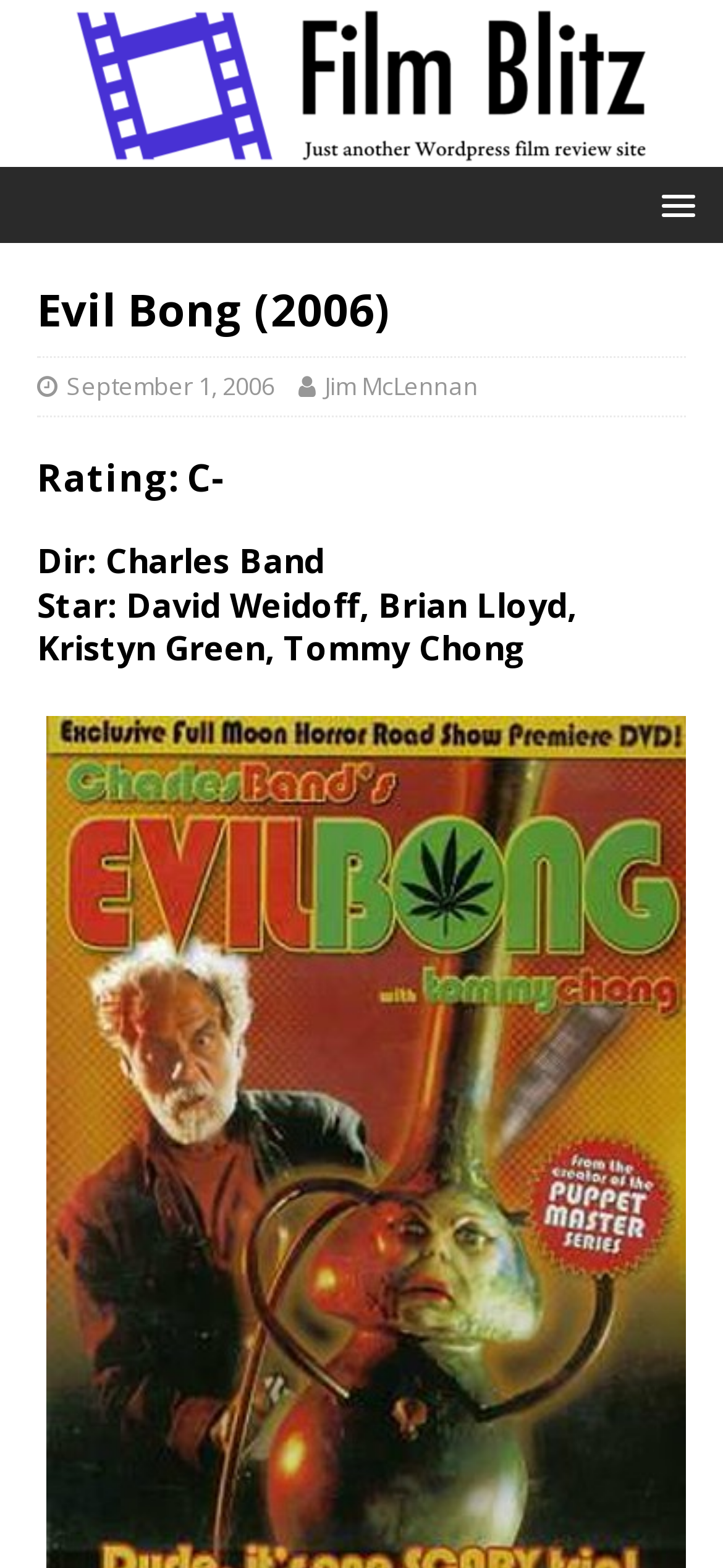Who are the stars of the film?
Answer the question with a detailed and thorough explanation.

The stars of the film can be found in the heading element 'Dir: Charles Band Star: David Weidoff, Brian Lloyd, Kristyn Green, Tommy Chong' which is a child of the HeaderAsNonLandmark element.